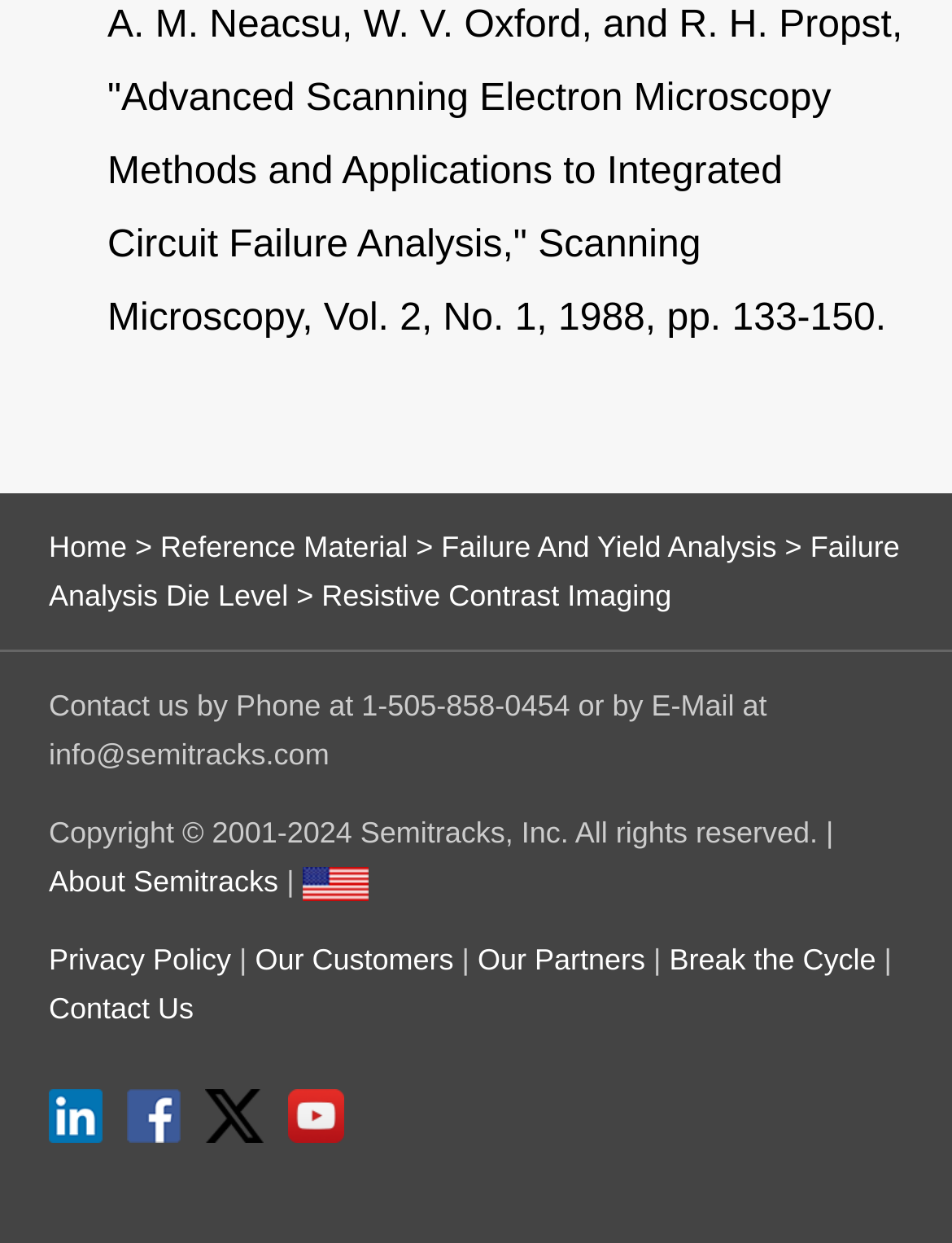Can you determine the bounding box coordinates of the area that needs to be clicked to fulfill the following instruction: "Open LinkedIn page"?

[0.051, 0.879, 0.108, 0.911]